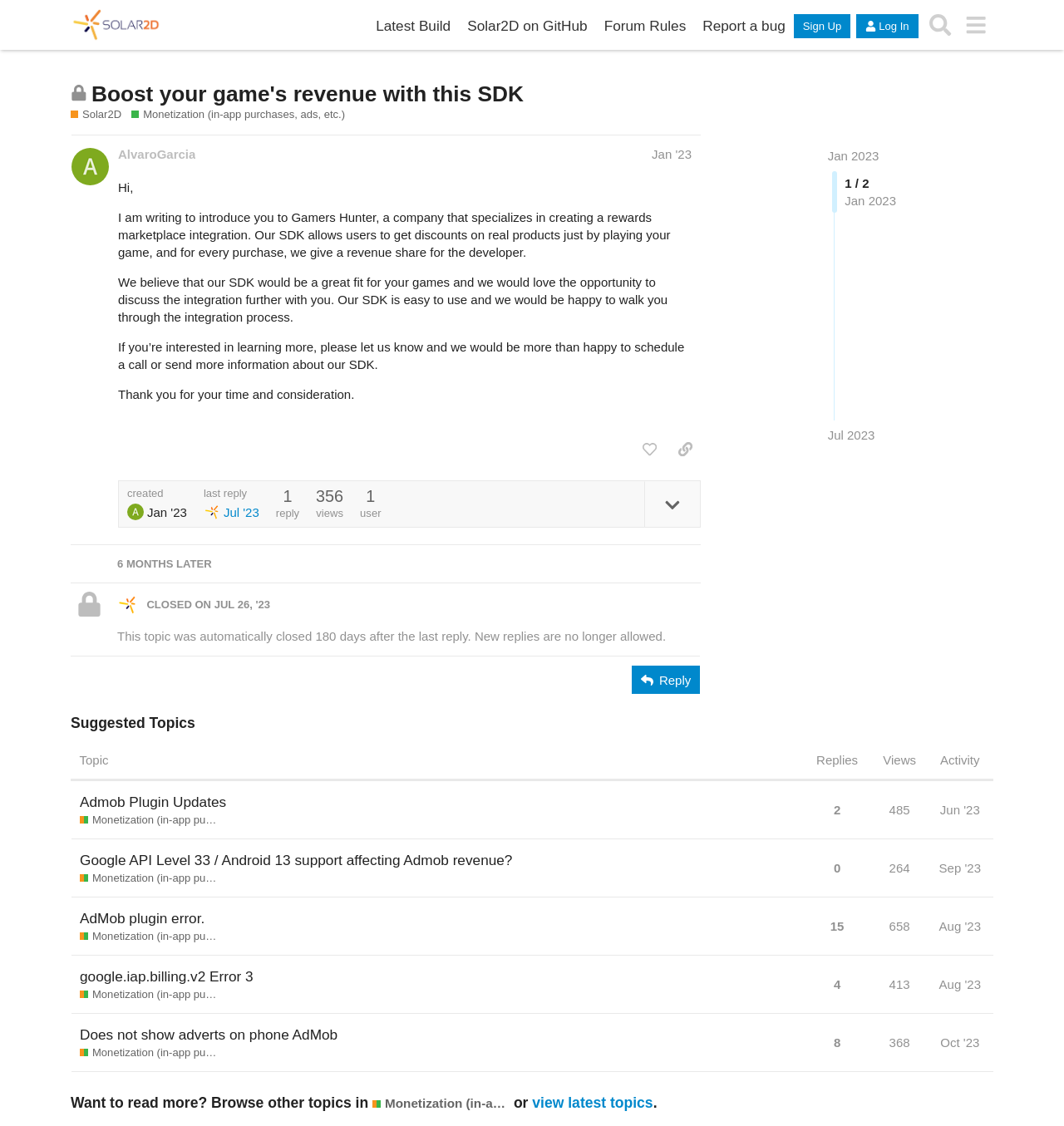Identify the bounding box coordinates of the area you need to click to perform the following instruction: "Sign Up".

[0.746, 0.013, 0.799, 0.034]